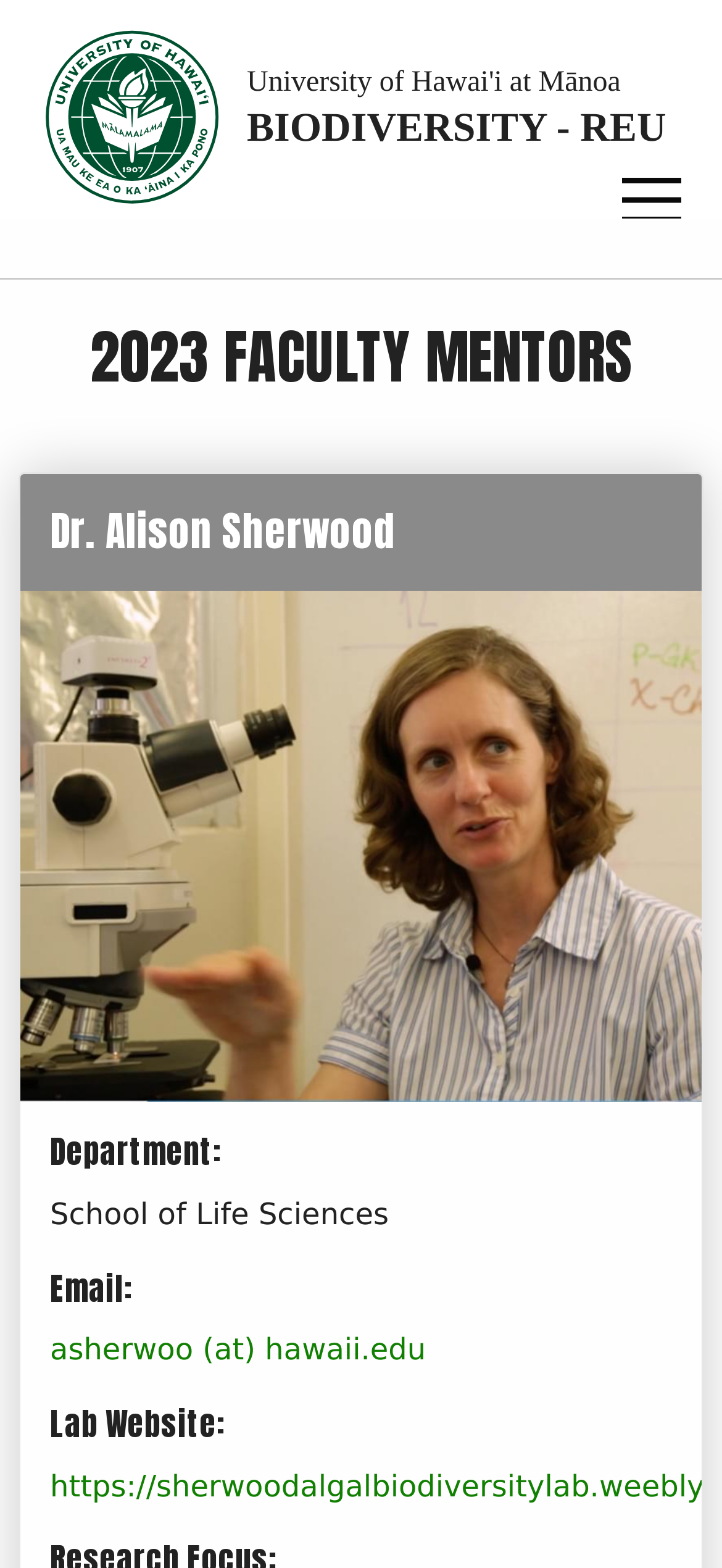Create a detailed summary of all the visual and textual information on the webpage.

The webpage is about the University of Hawaii at Manoa's Research Experience for Undergraduates (REU) Faculty Mentors. At the top left corner, there is an image of the Manoa Color Seal. Next to it, there is a heading that reads "BIODIVERSITY - REU". On the top right corner, there is a button to open a menu.

Below the top section, there is a horizontal separator line that spans the entire width of the page. Underneath the separator, there is a heading that reads "2023 FACULTY MENTORS" that takes up the full width of the page.

The main content of the page is a list of faculty mentors, with each mentor's information presented in a similar format. The first mentor listed is Dr. Alison Sherwood, whose name is displayed as a heading. Below her name, there is an image of Dr. Sherwood. Her department, "School of Life Sciences", is listed below the image, followed by her email address, "asherwoo (at) hawaii.edu", which is a clickable link. Finally, her lab website is listed as "Lab Website:".